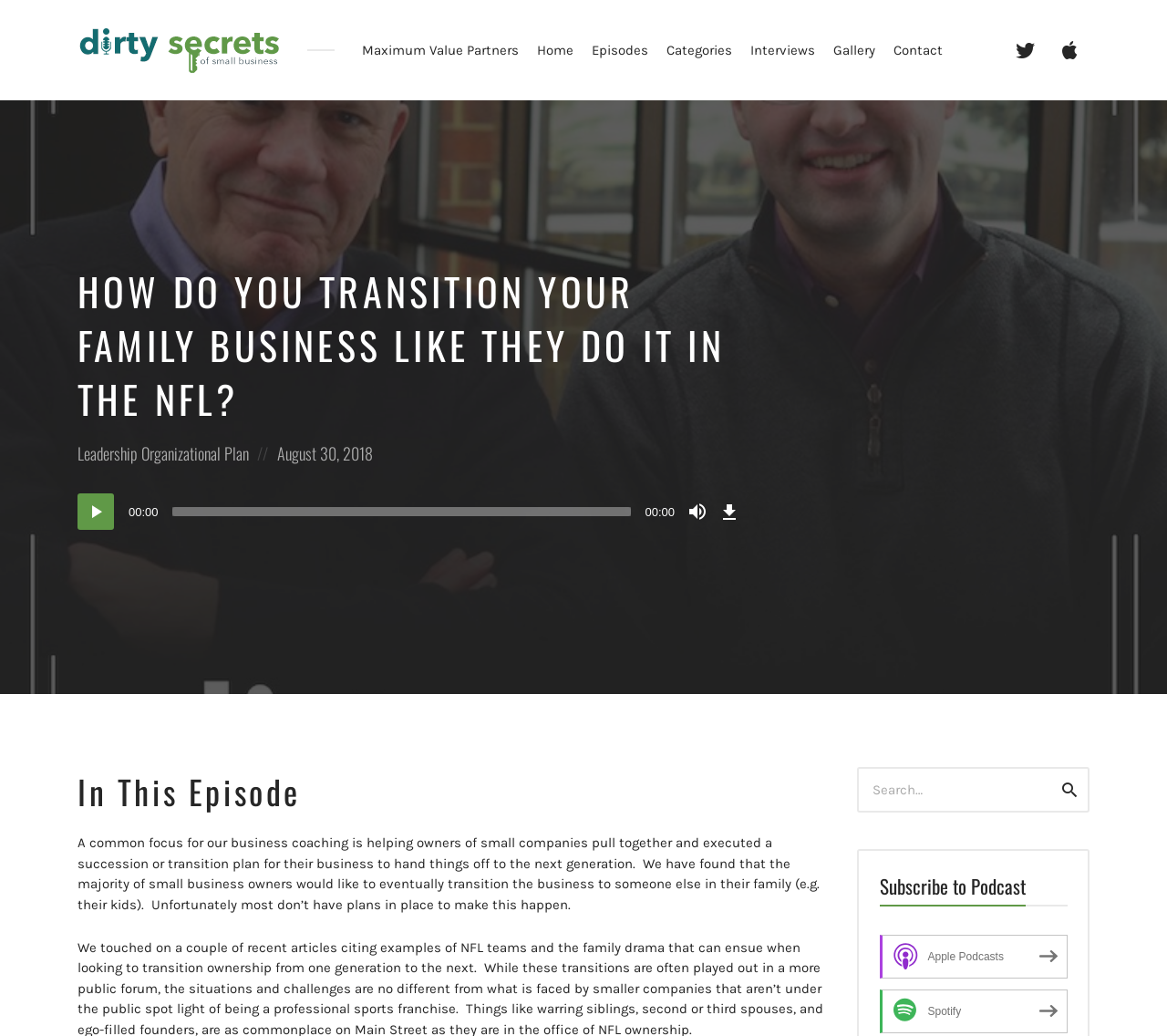Locate the bounding box coordinates of the clickable region necessary to complete the following instruction: "Search for products". Provide the coordinates in the format of four float numbers between 0 and 1, i.e., [left, top, right, bottom].

None